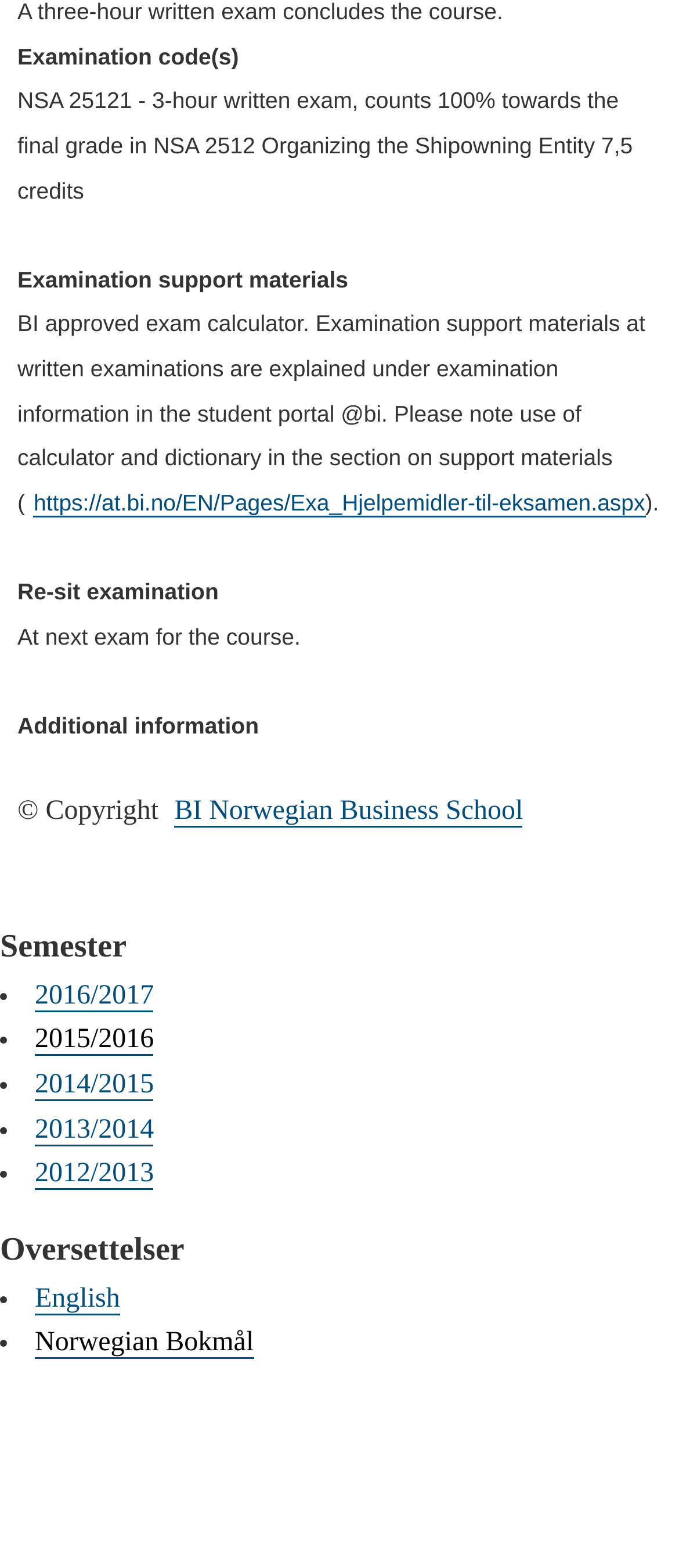Using the provided description: "BI Norwegian Business School", find the bounding box coordinates of the corresponding UI element. The output should be four float numbers between 0 and 1, in the format [left, top, right, bottom].

[0.257, 0.508, 0.77, 0.528]